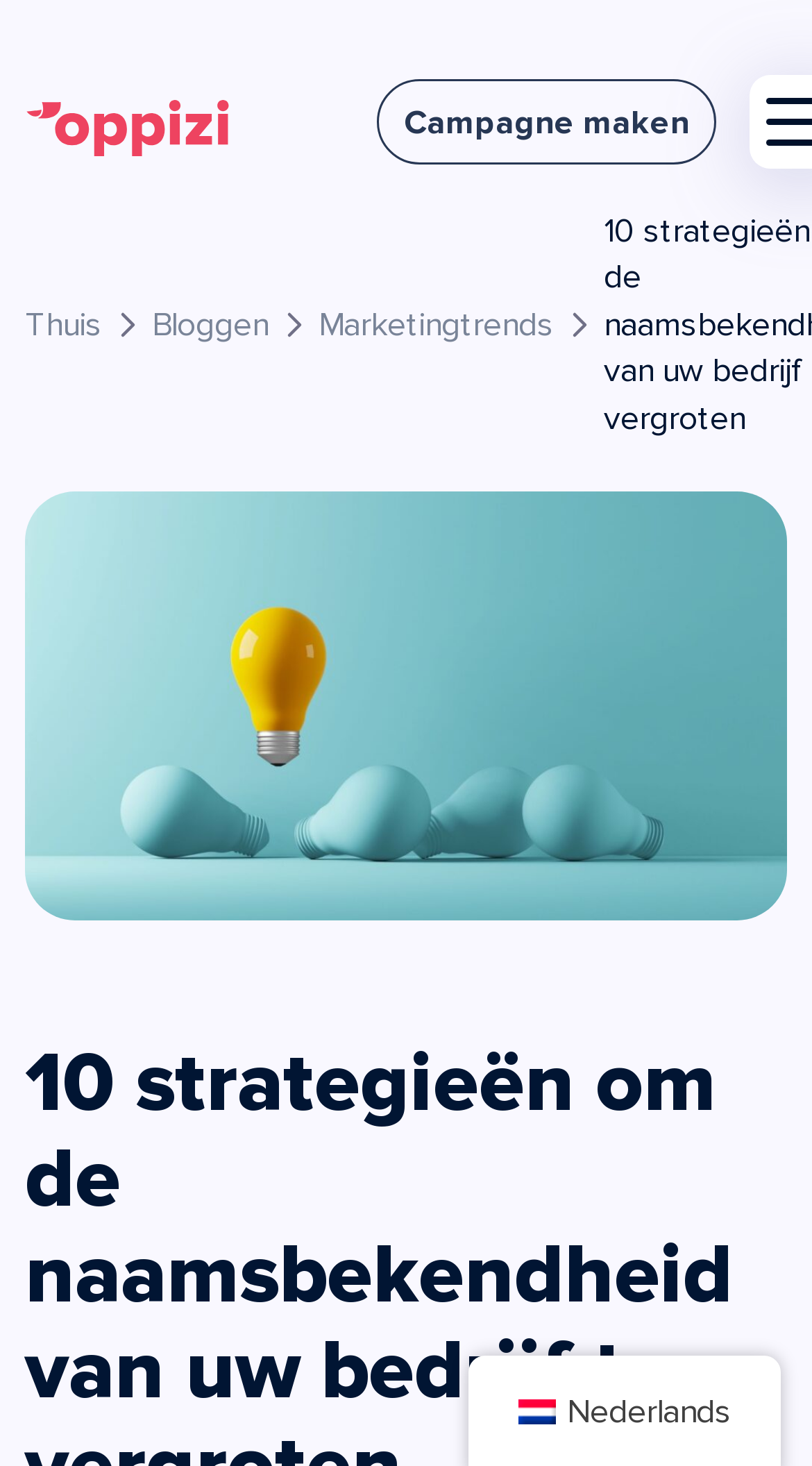Determine the primary headline of the webpage.

10 strategieën om de naamsbekendheid van uw bedrijf te vergroten